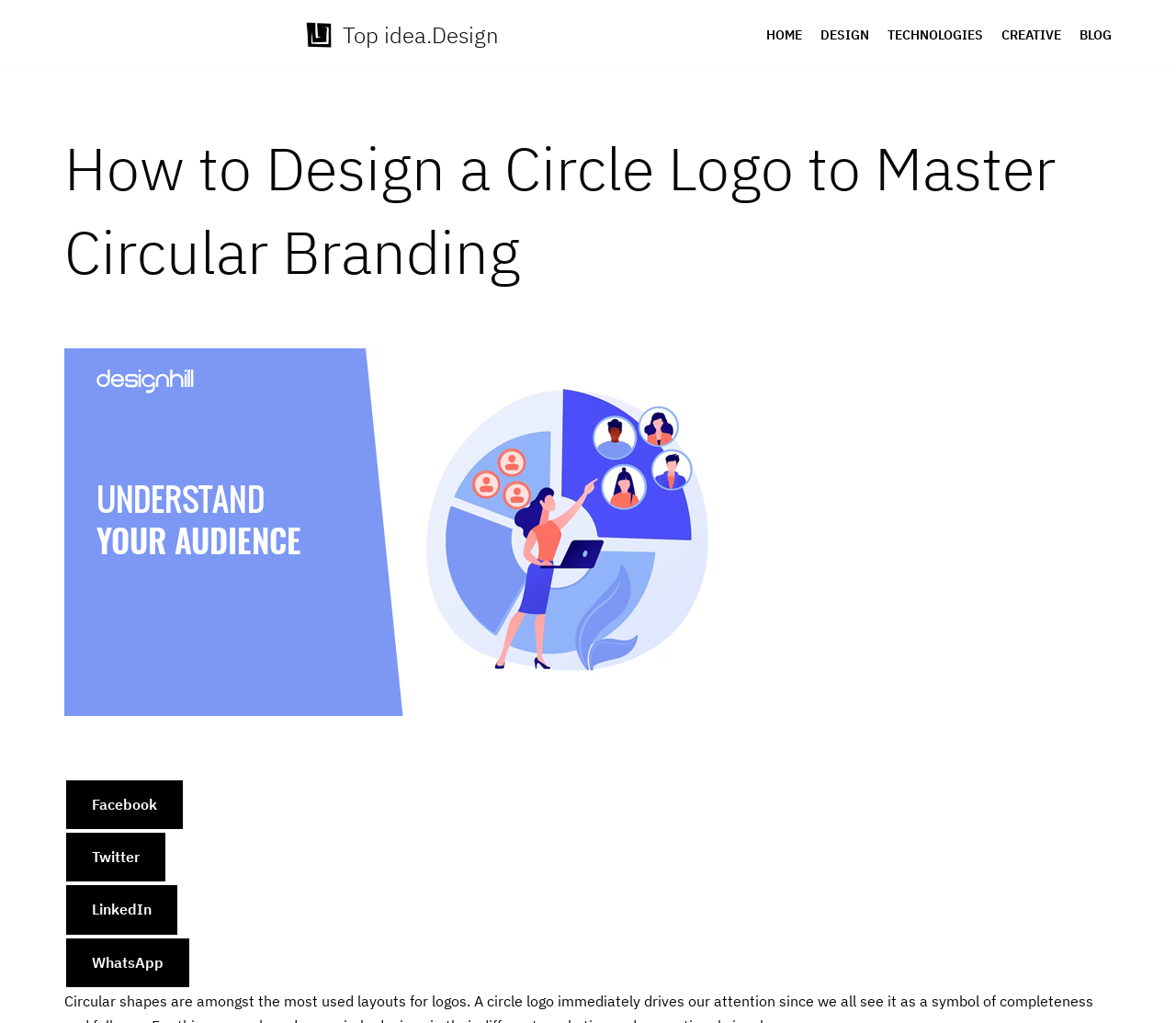Based on the element description "Top idea.Design", predict the bounding box coordinates of the UI element.

[0.259, 0.016, 0.424, 0.053]